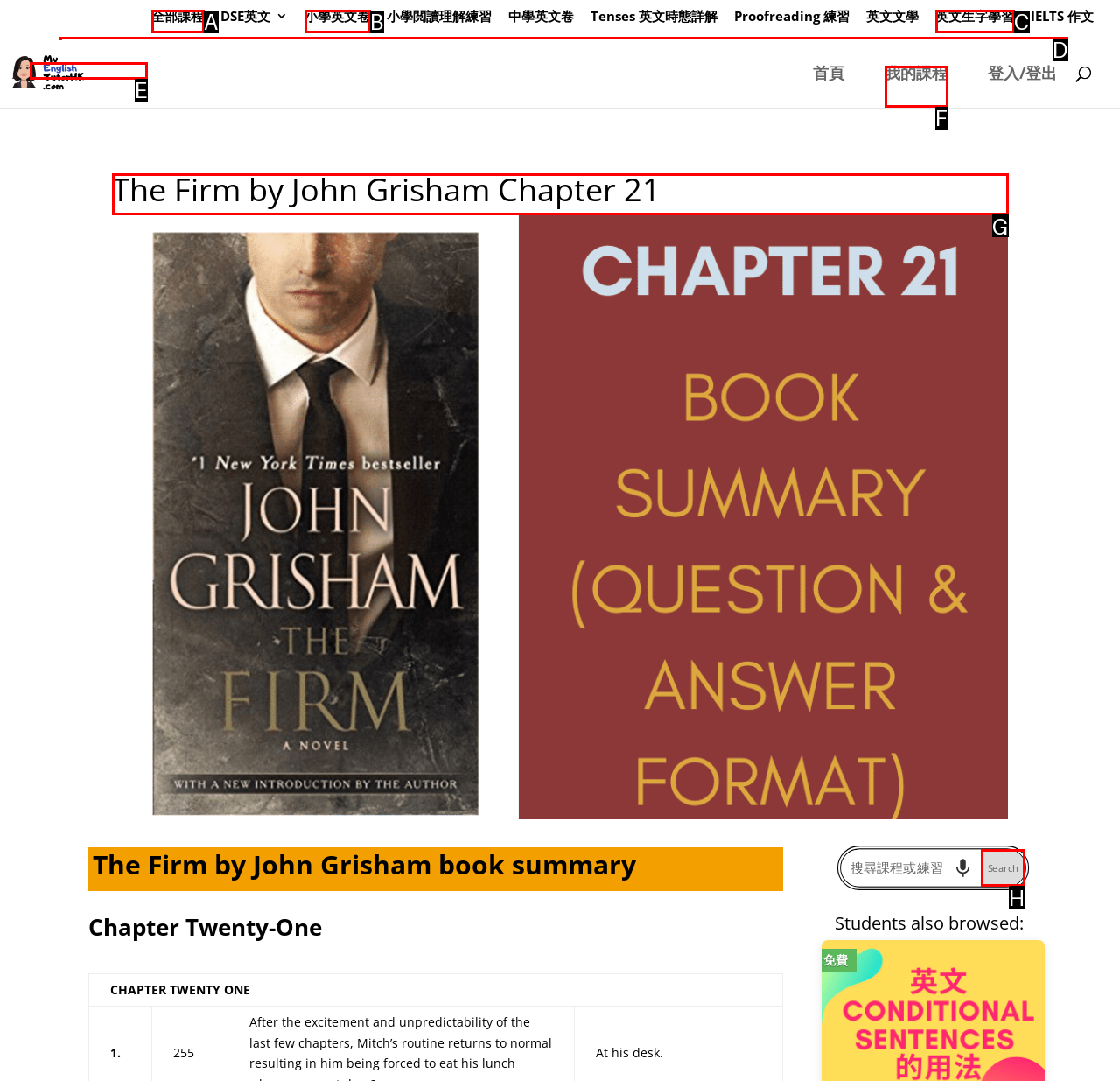Please indicate which HTML element to click in order to fulfill the following task: Go to chapter 21 of The Firm by John Grisham Respond with the letter of the chosen option.

G